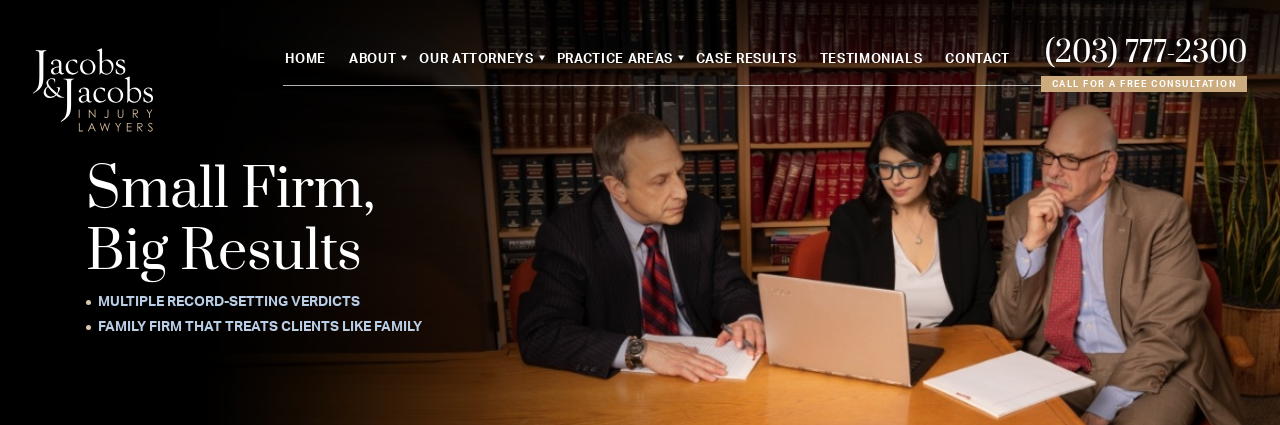Elaborate on the details you observe in the image.

The image showcases the professional team at Jacobs & Jacobs Injury Lawyers, portraying a collaborative and focused environment. At the center, three attorneys are engaged in a discussion around a laptop, indicating an active analysis of a case or strategy. The backdrop features a wall of bookshelves filled with legal texts, underscoring the firm’s expertise and dedication to law. Prominently displayed text emphasizes their ethos as a "Small Firm, Big Results," highlighting their history of achieving multiple record-setting verdicts and their commitment to treating clients like family. This visual representation aligns with the firm’s focus on personal injury cases in Connecticut, aiming to convey trust, professionalism, and accessibility to potential clients.